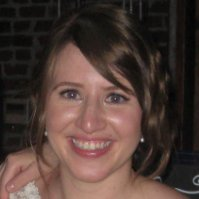Explain in detail what you see in the image.

This image features Lindsay Peterson, a research associate at Higgins Quasebarth & Partners LLC, known for her extensive experience in researching buildings and sites in New York City. With a strong background in architectural and urban history, her work involves collaboration with local institutions such as the NYC Department of Buildings, the Municipal Archives, and the New York Public Library. Peterson's expertise not only informs various projects at the firm but also extends to writing National Register determinations and nominations, including significant contributions to the New York Navy Yard Historic District. In addition to her professional role, she is pursuing a doctorate in architectural history at the Institute of Fine Arts, New York University, and serves as an Adjunct Instructor in the Art History program, teaching about New York City architecture and art.